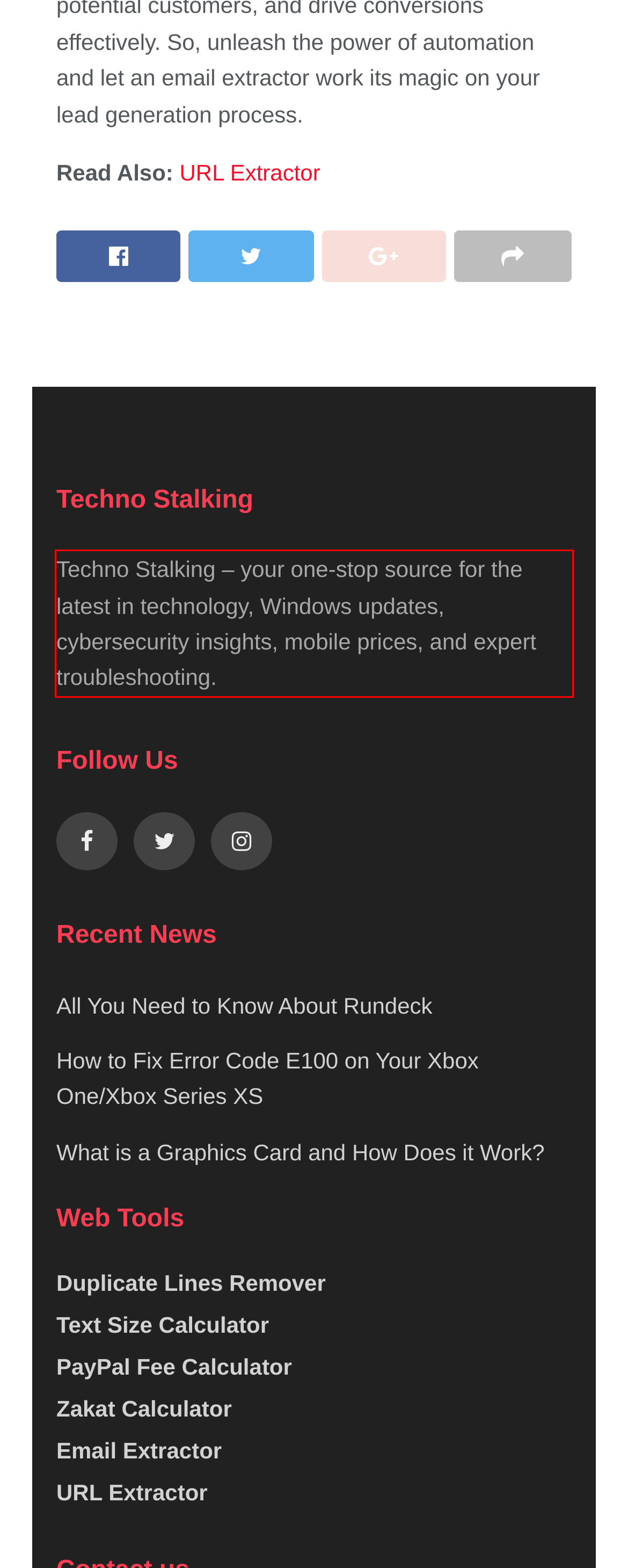Within the screenshot of the webpage, there is a red rectangle. Please recognize and generate the text content inside this red bounding box.

Techno Stalking – your one-stop source for the latest in technology, Windows updates, cybersecurity insights, mobile prices, and expert troubleshooting.